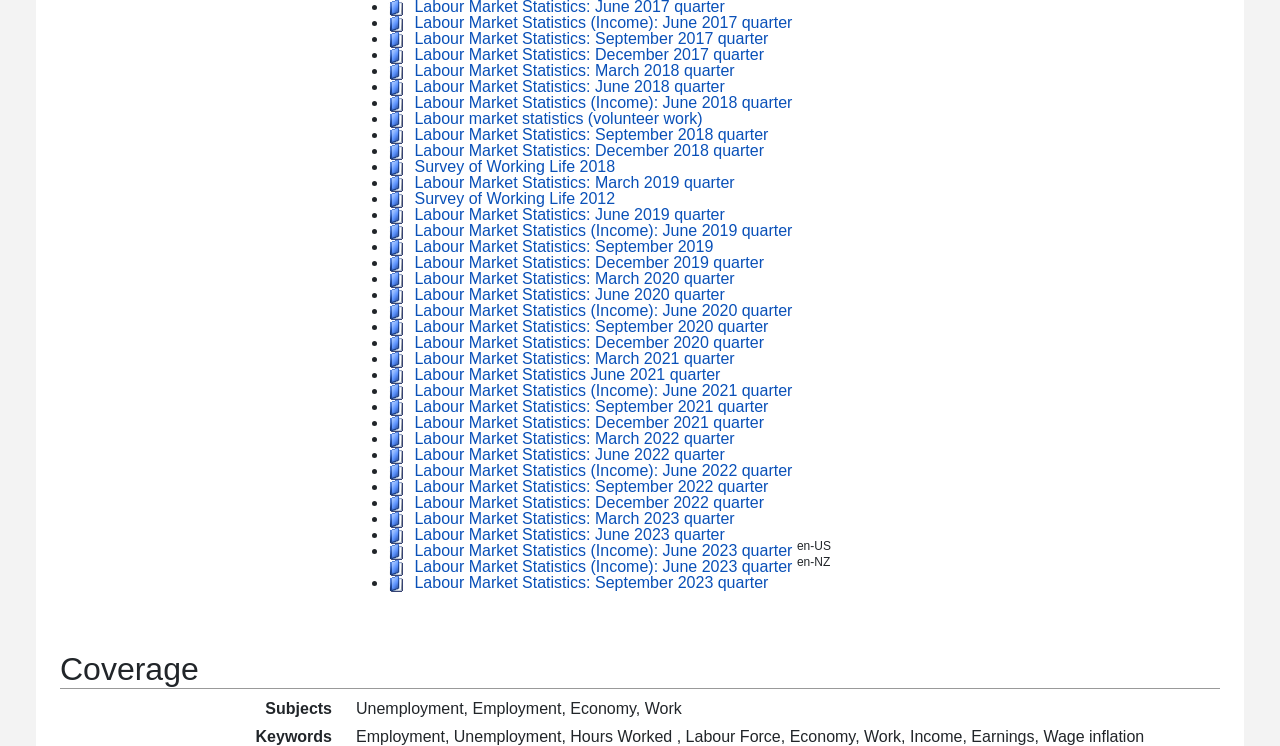Show me the bounding box coordinates of the clickable region to achieve the task as per the instruction: "View Labour Market Statistics: June 2018 quarter".

[0.324, 0.105, 0.566, 0.128]